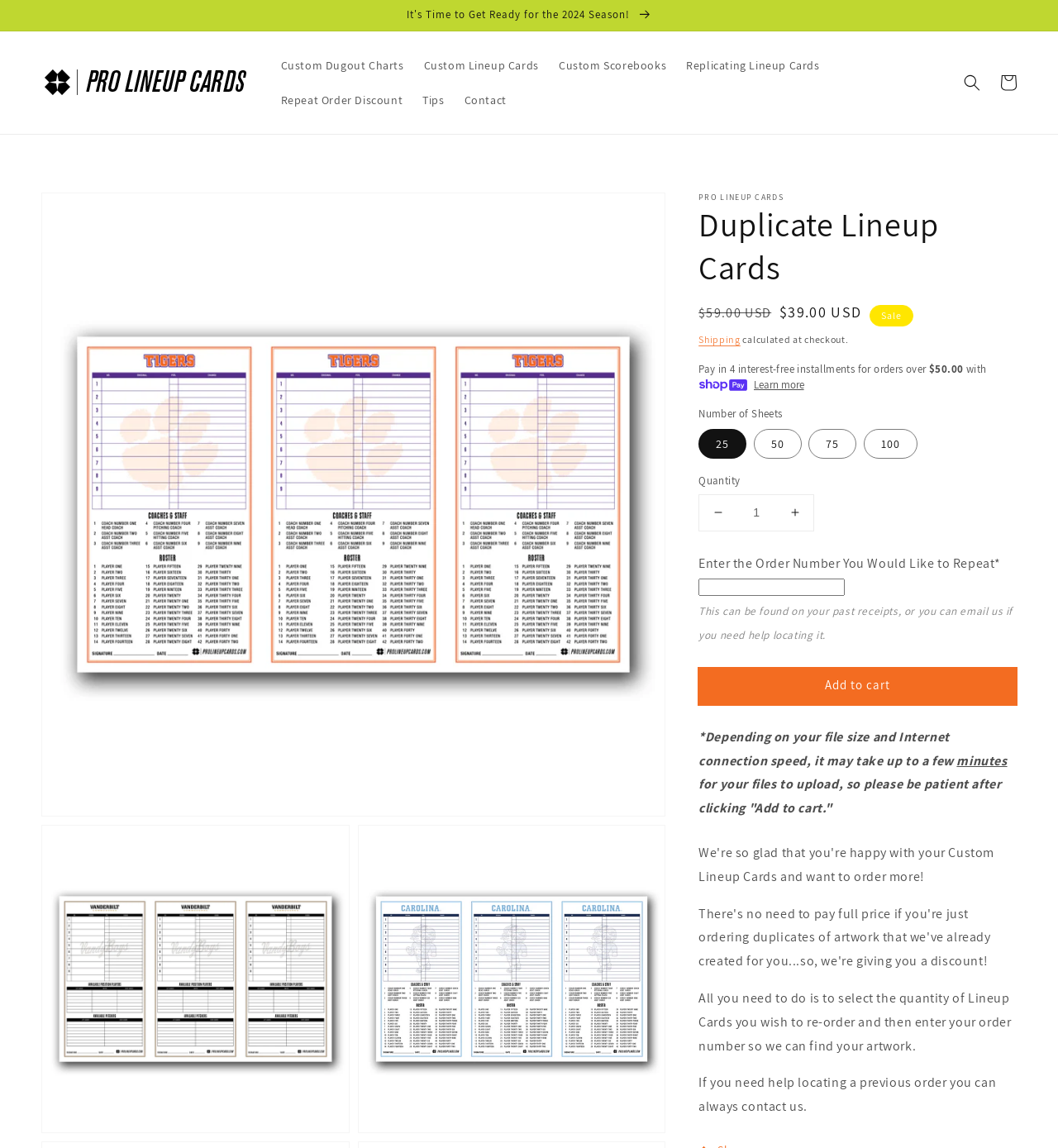Please reply to the following question with a single word or a short phrase:
How can I pay for my order?

Shop Pay